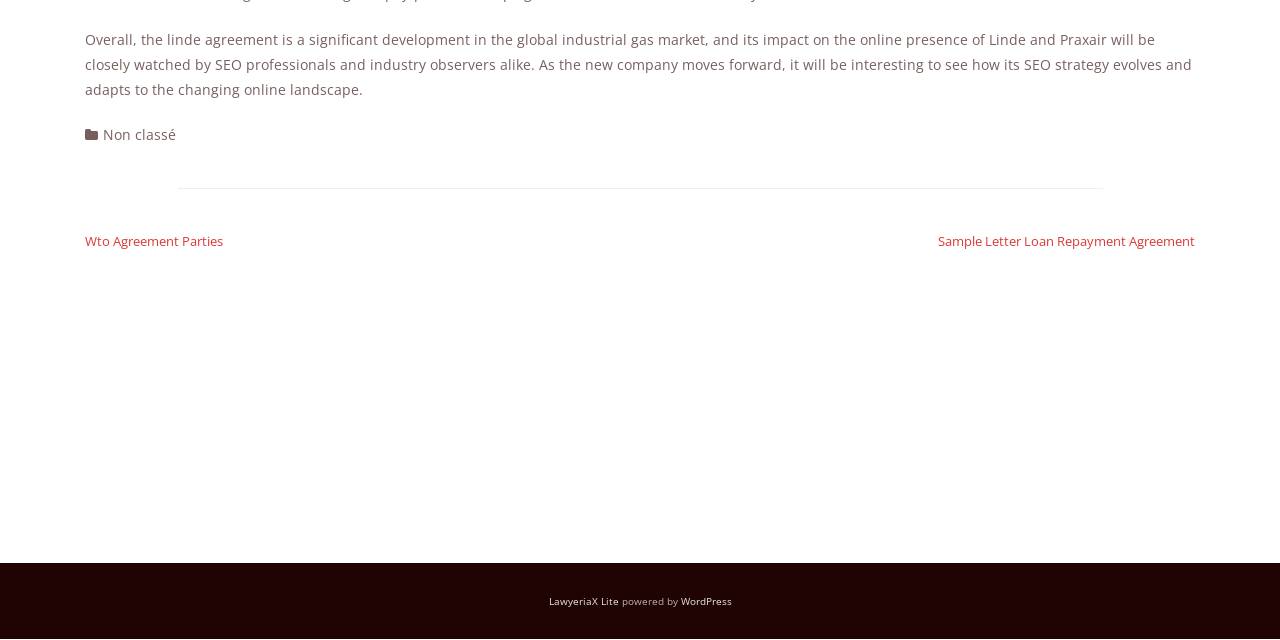For the element described, predict the bounding box coordinates as (top-left x, top-left y, bottom-right x, bottom-right y). All values should be between 0 and 1. Element description: WordPress

[0.532, 0.928, 0.571, 0.95]